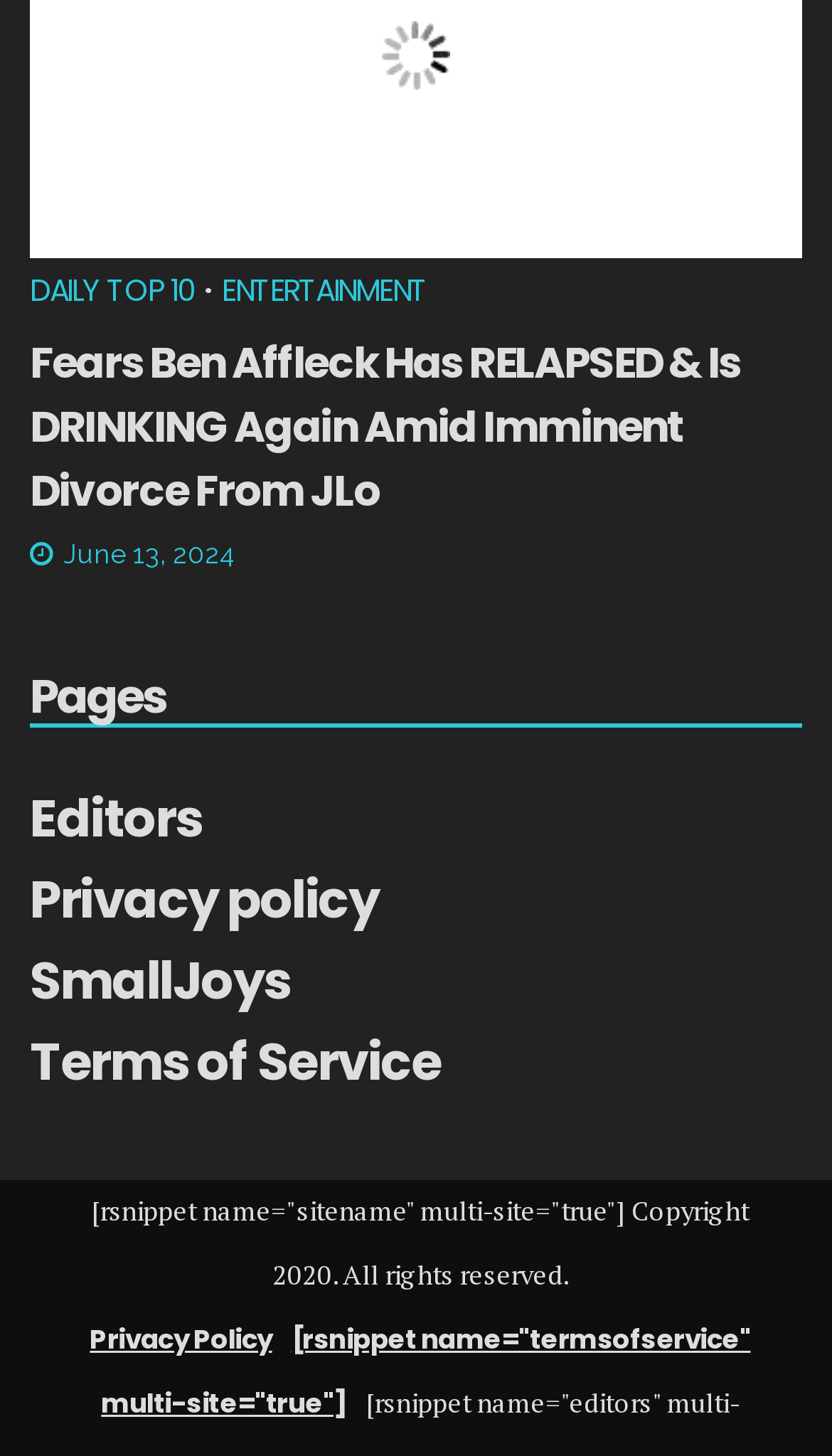Identify the bounding box coordinates of the element that should be clicked to fulfill this task: "Go to the Editors page". The coordinates should be provided as four float numbers between 0 and 1, i.e., [left, top, right, bottom].

[0.036, 0.529, 0.964, 0.585]